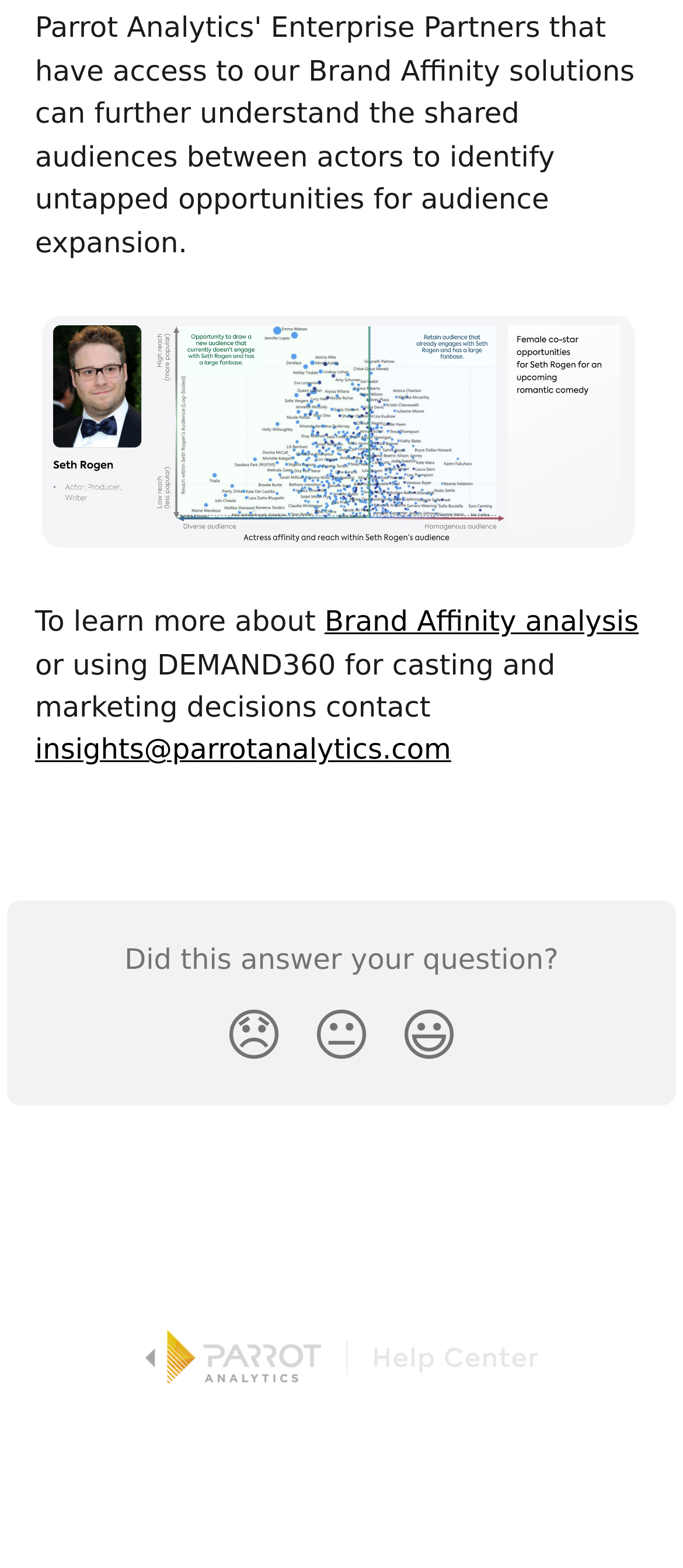How many links are there in the bottom section of the webpage?
Provide a detailed and extensive answer to the question.

There are three links in the bottom section of the webpage, namely 'Parrot Analytics Help Center', and two empty links with no text.